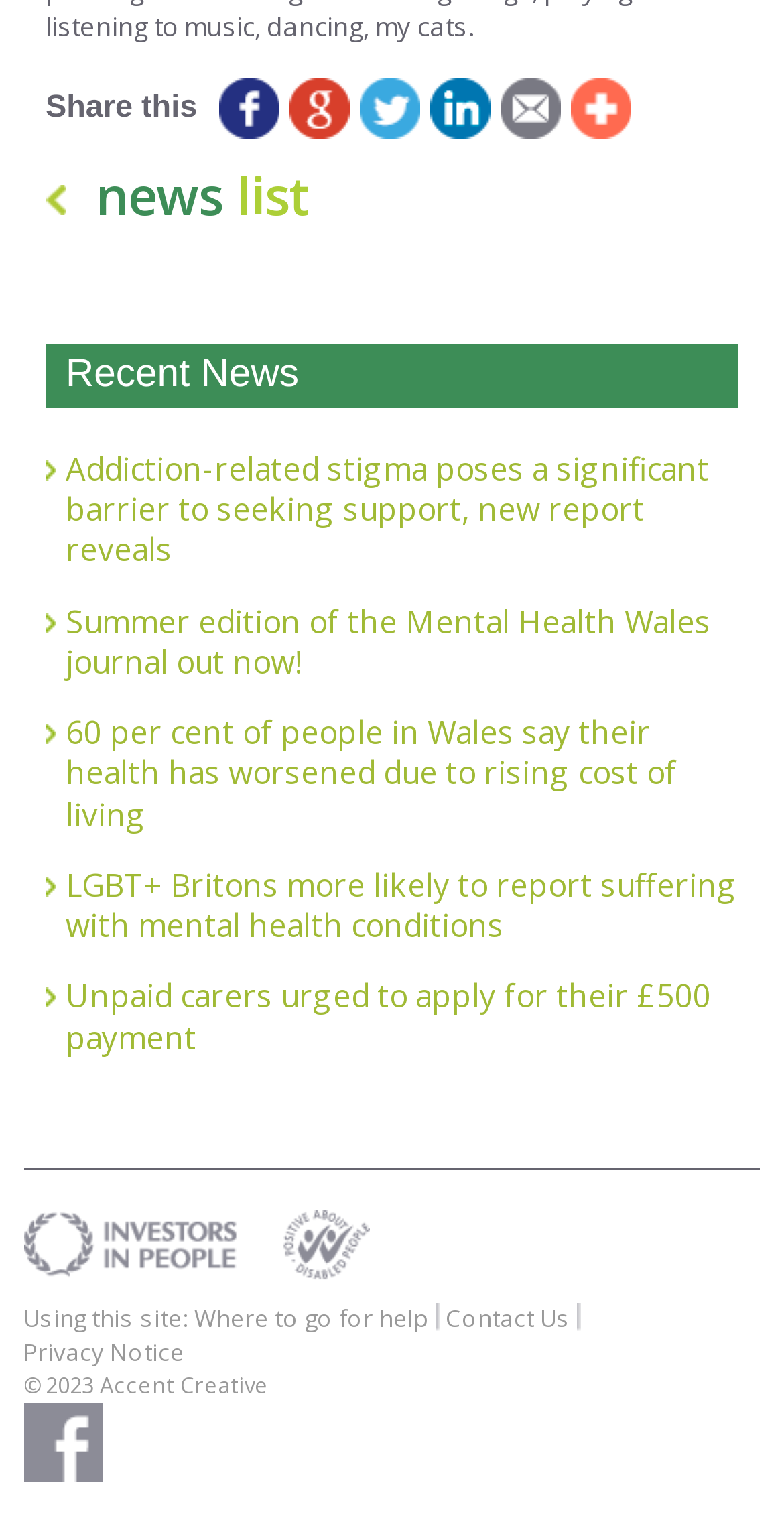Please identify the bounding box coordinates of the element I should click to complete this instruction: 'Share on Facebook'. The coordinates should be given as four float numbers between 0 and 1, like this: [left, top, right, bottom].

[0.272, 0.052, 0.362, 0.091]